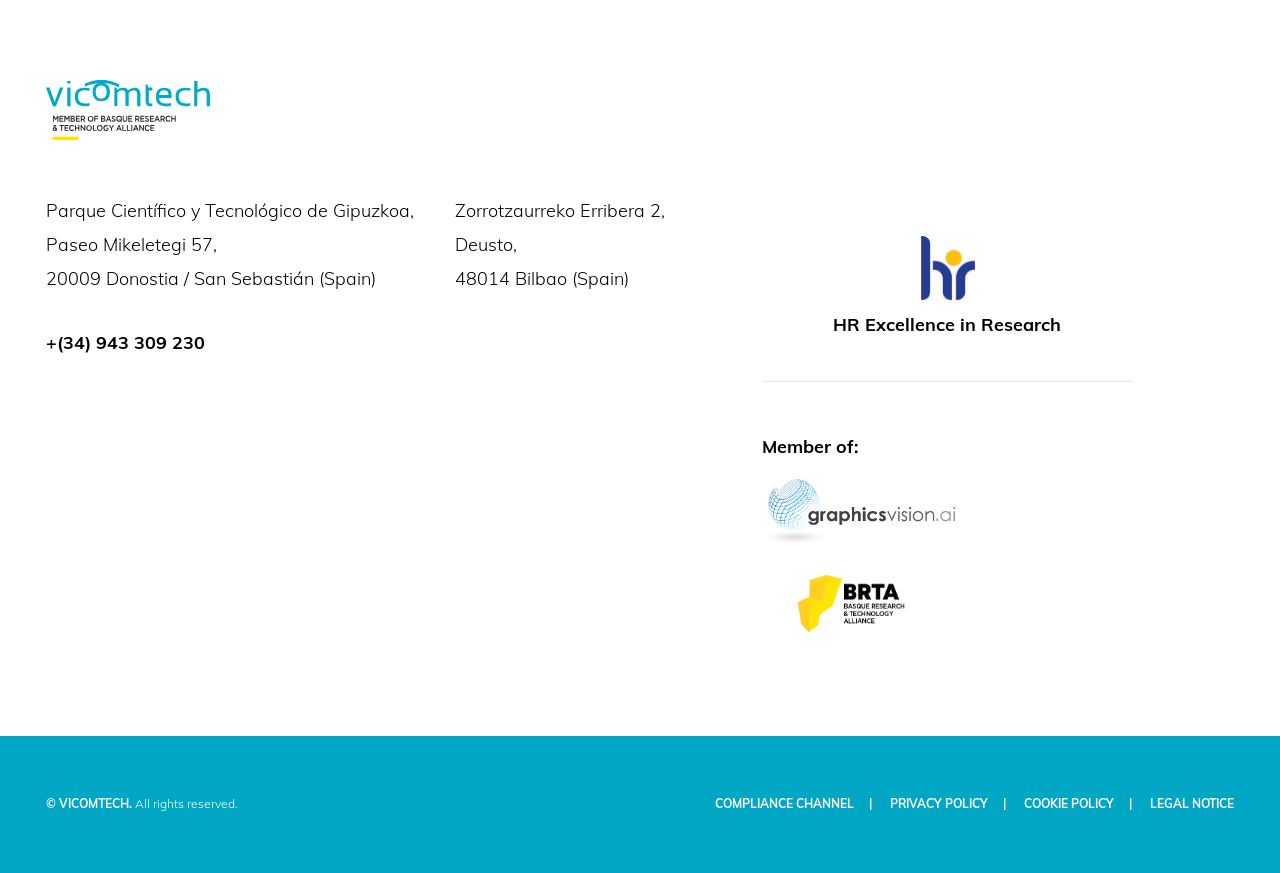Given the description "Cookie Policy", provide the bounding box coordinates of the corresponding UI element.

[0.8, 0.911, 0.892, 0.929]